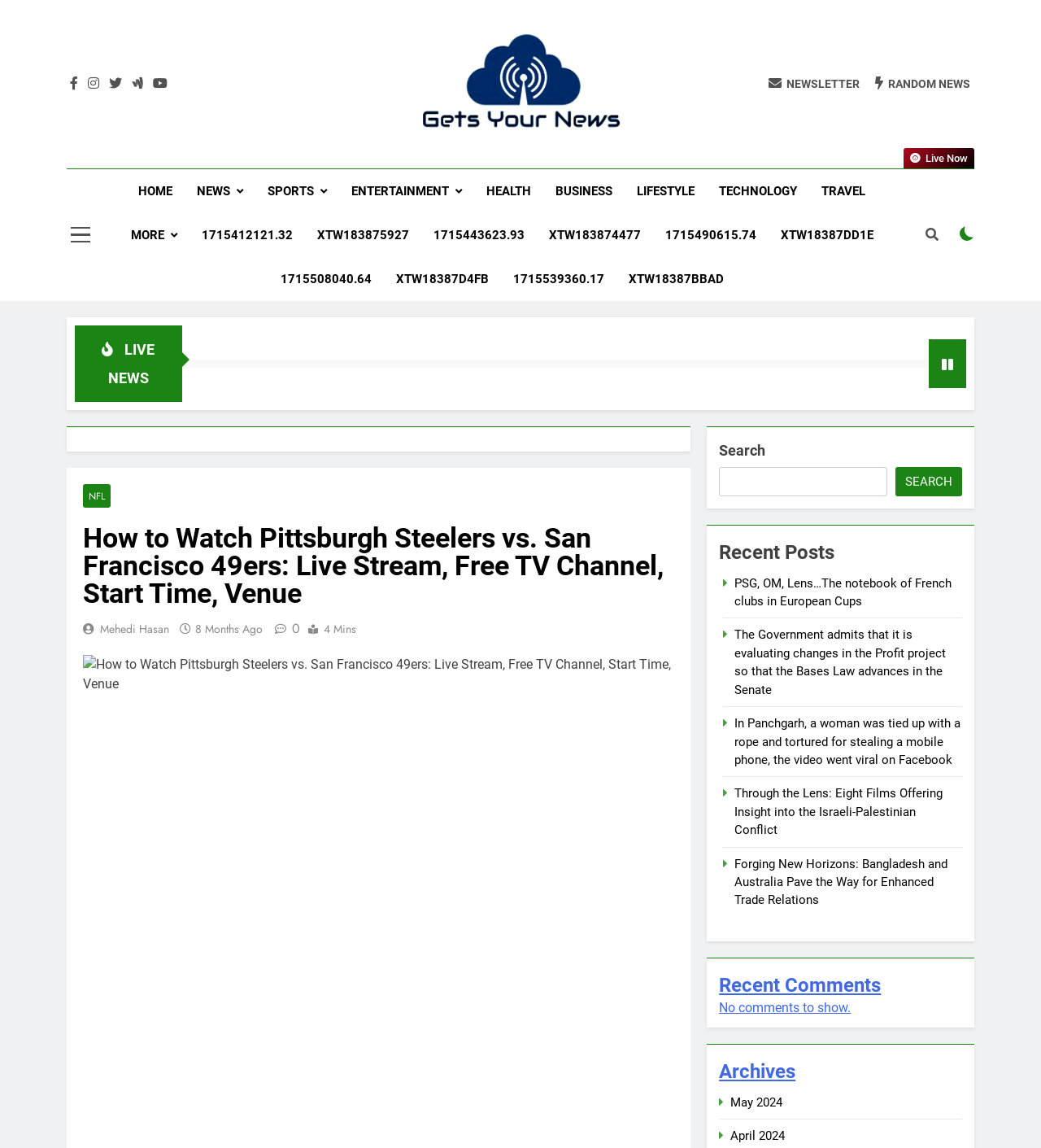Please respond to the question with a concise word or phrase:
What is the purpose of this webpage?

To provide live streaming information